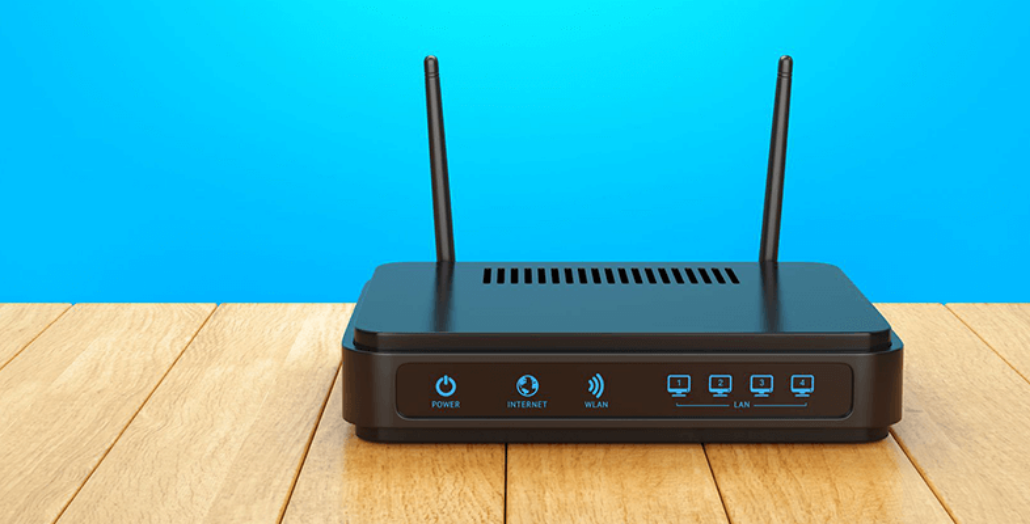What is the purpose of the illuminated buttons on the front panel?
Please provide a single word or phrase as your answer based on the screenshot.

Indicate connections